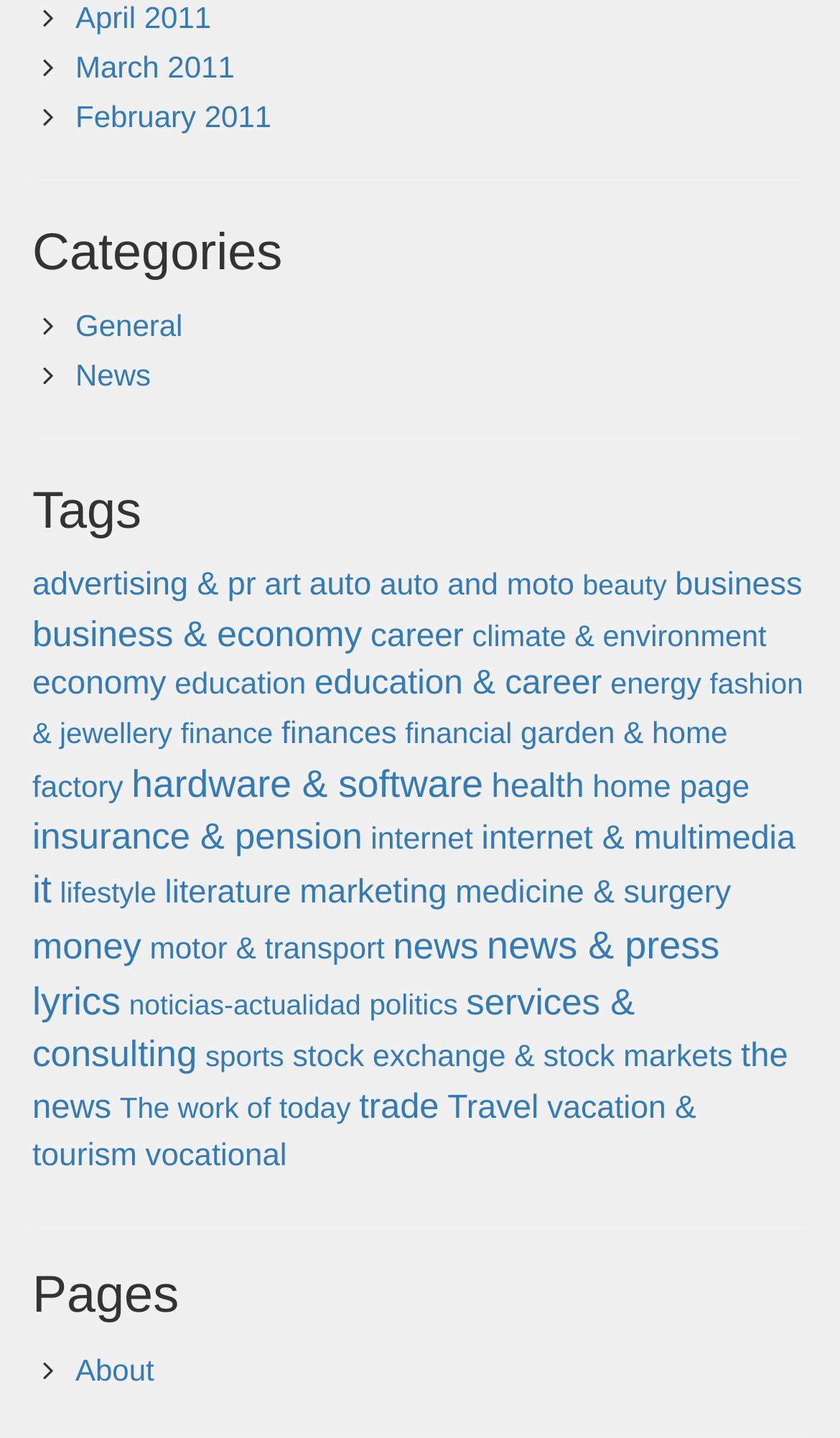Please predict the bounding box coordinates of the element's region where a click is necessary to complete the following instruction: "Contact us". The coordinates should be represented by four float numbers between 0 and 1, i.e., [left, top, right, bottom].

None